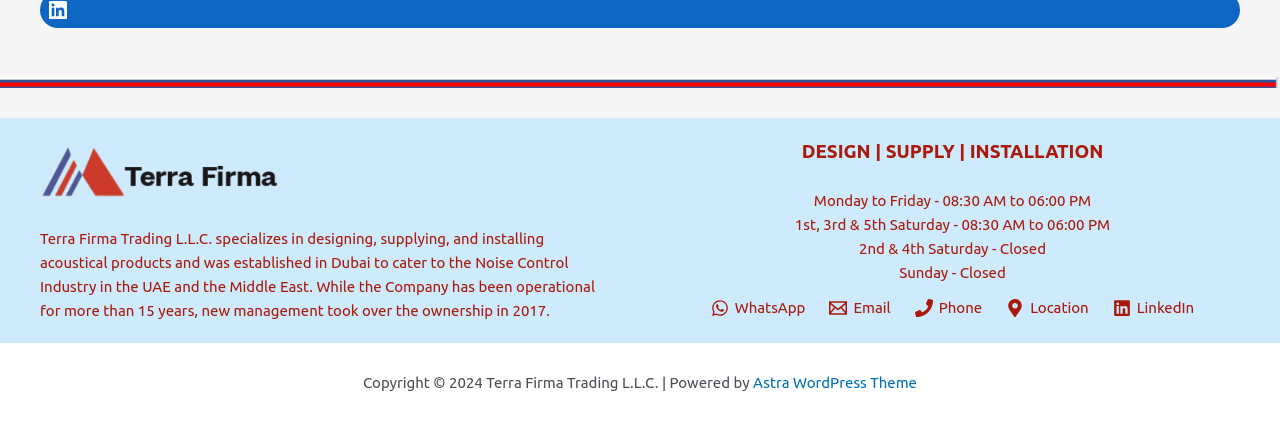What is the company's social media presence?
Provide a detailed and well-explained answer to the question.

The company has a presence on LinkedIn, as indicated by the link element with ID 246, which contains an image of the LinkedIn logo.